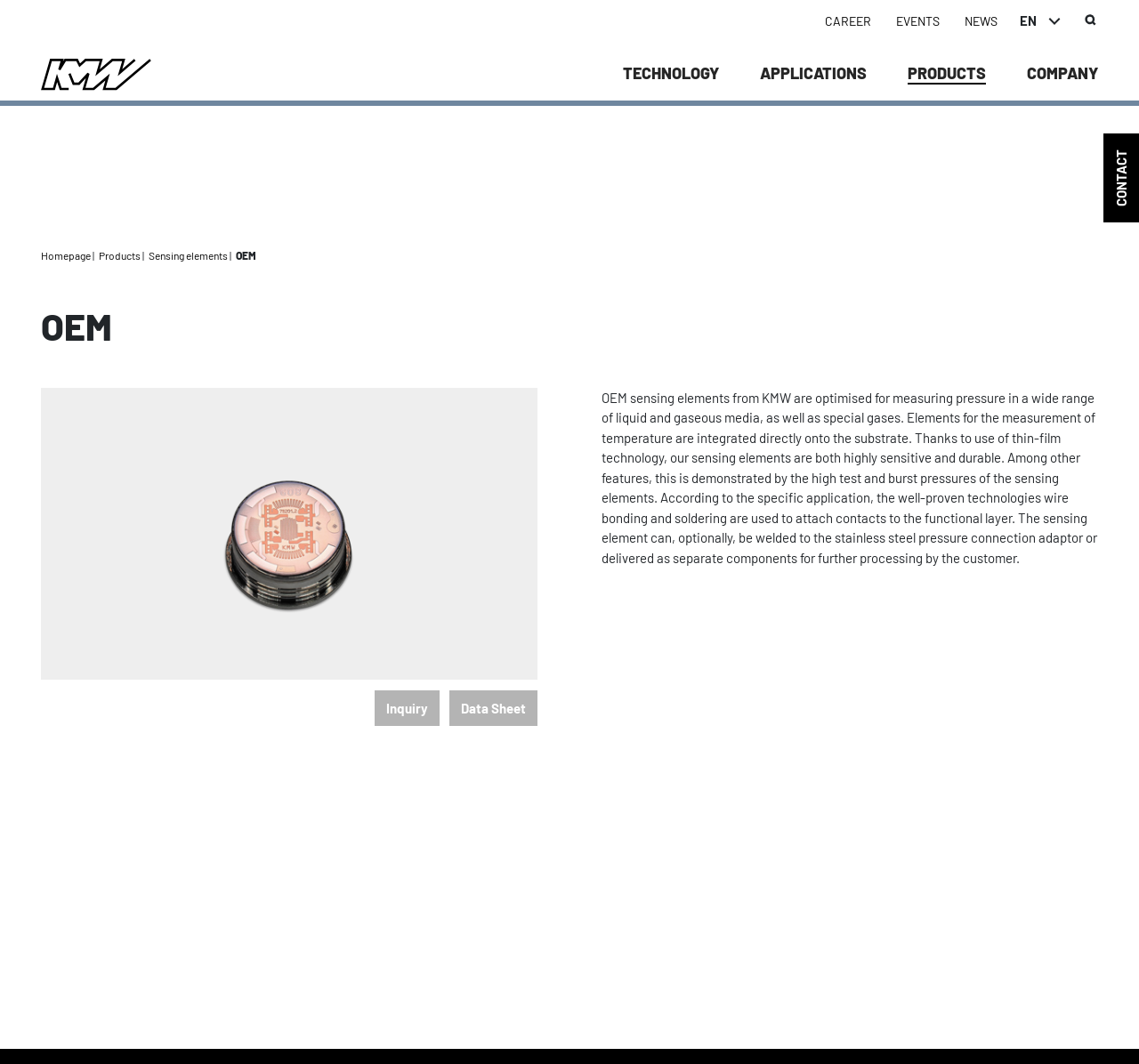What is the company name? Analyze the screenshot and reply with just one word or a short phrase.

KMW